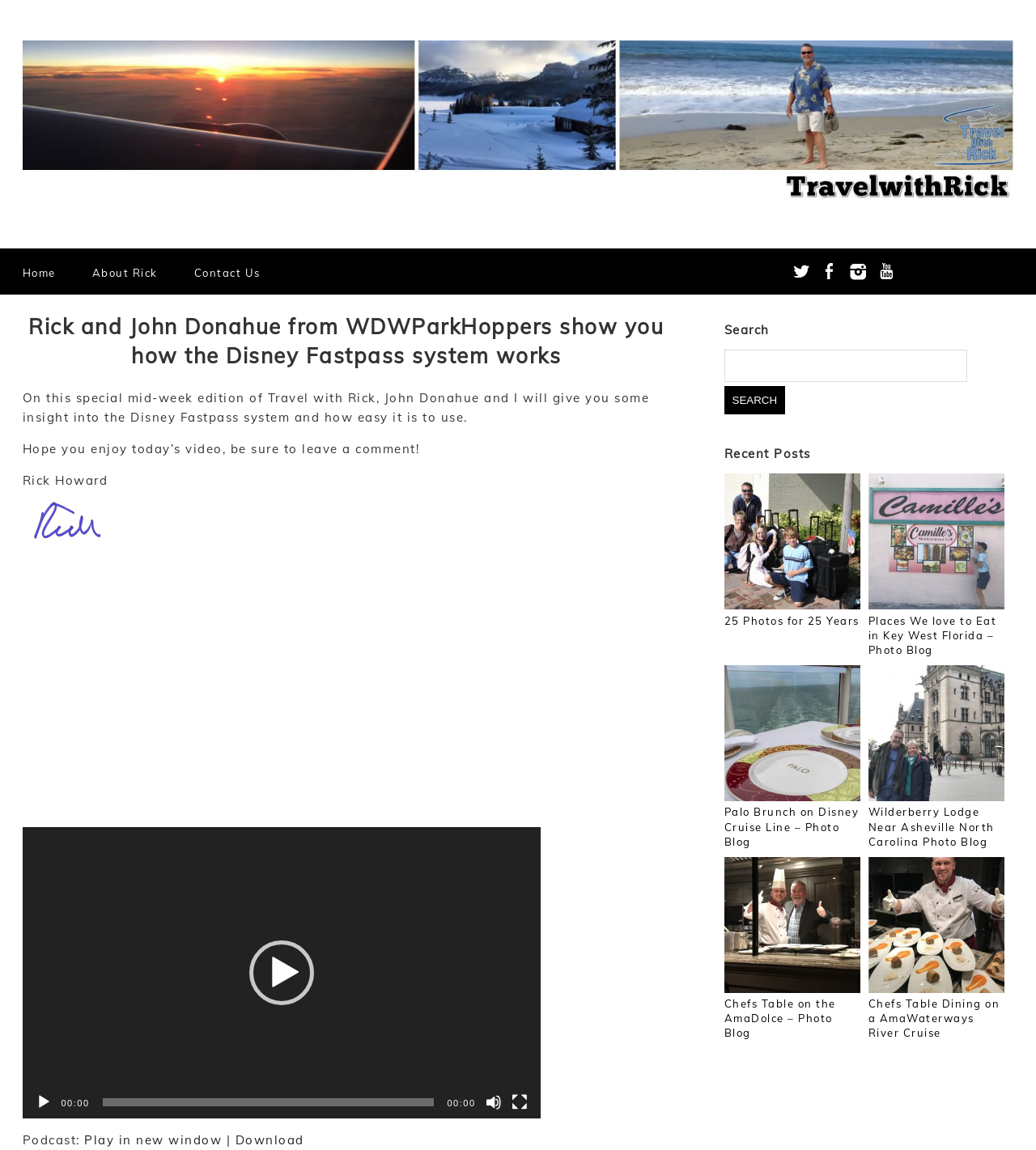What is the purpose of the search bar?
Using the information from the image, provide a comprehensive answer to the question.

The search bar is identified by the heading 'Search' at coordinates [0.699, 0.281, 0.969, 0.294] and is associated with a textbox and a button to search for posts.